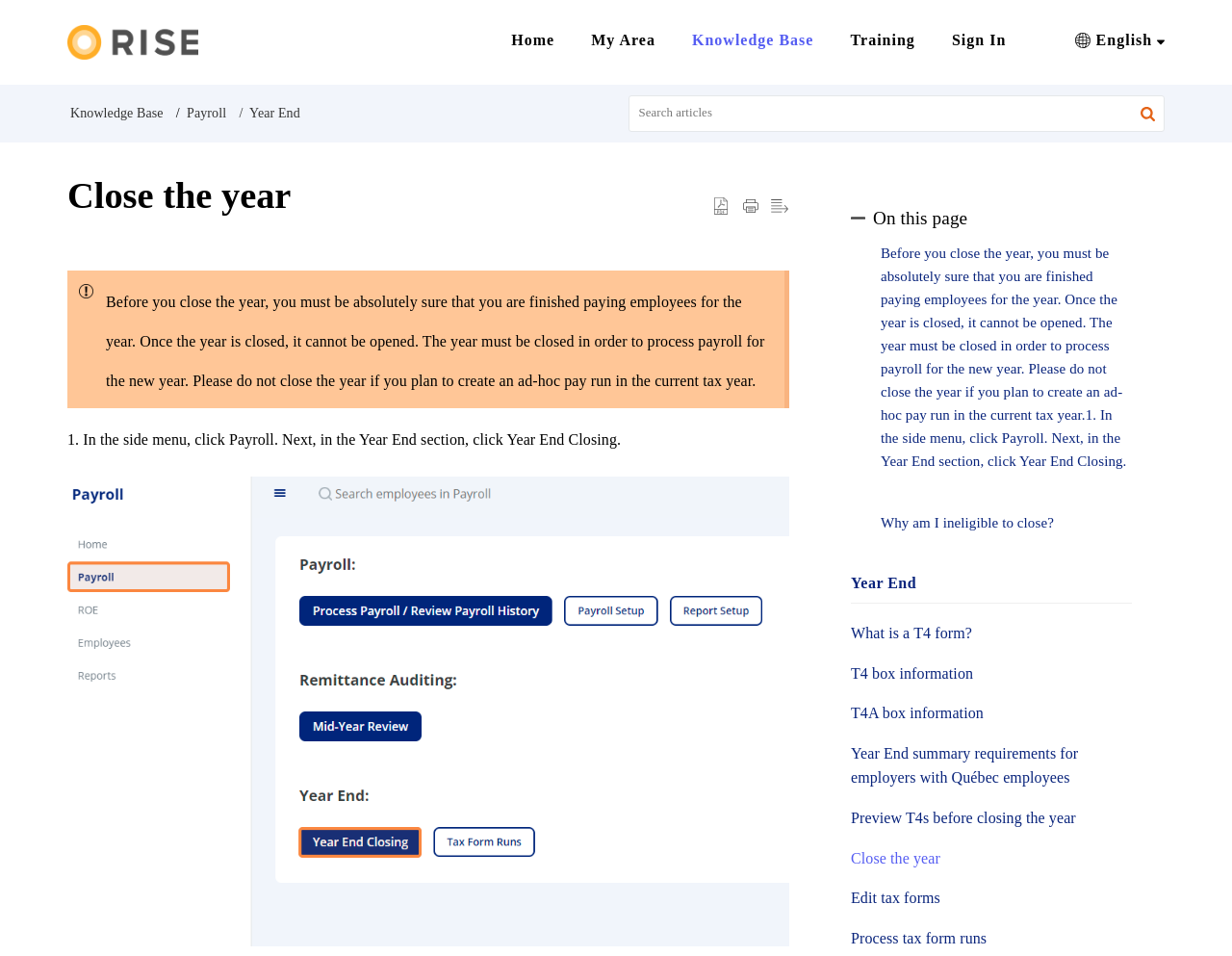Please specify the coordinates of the bounding box for the element that should be clicked to carry out this instruction: "Search articles". The coordinates must be four float numbers between 0 and 1, formatted as [left, top, right, bottom].

[0.51, 0.099, 0.945, 0.138]